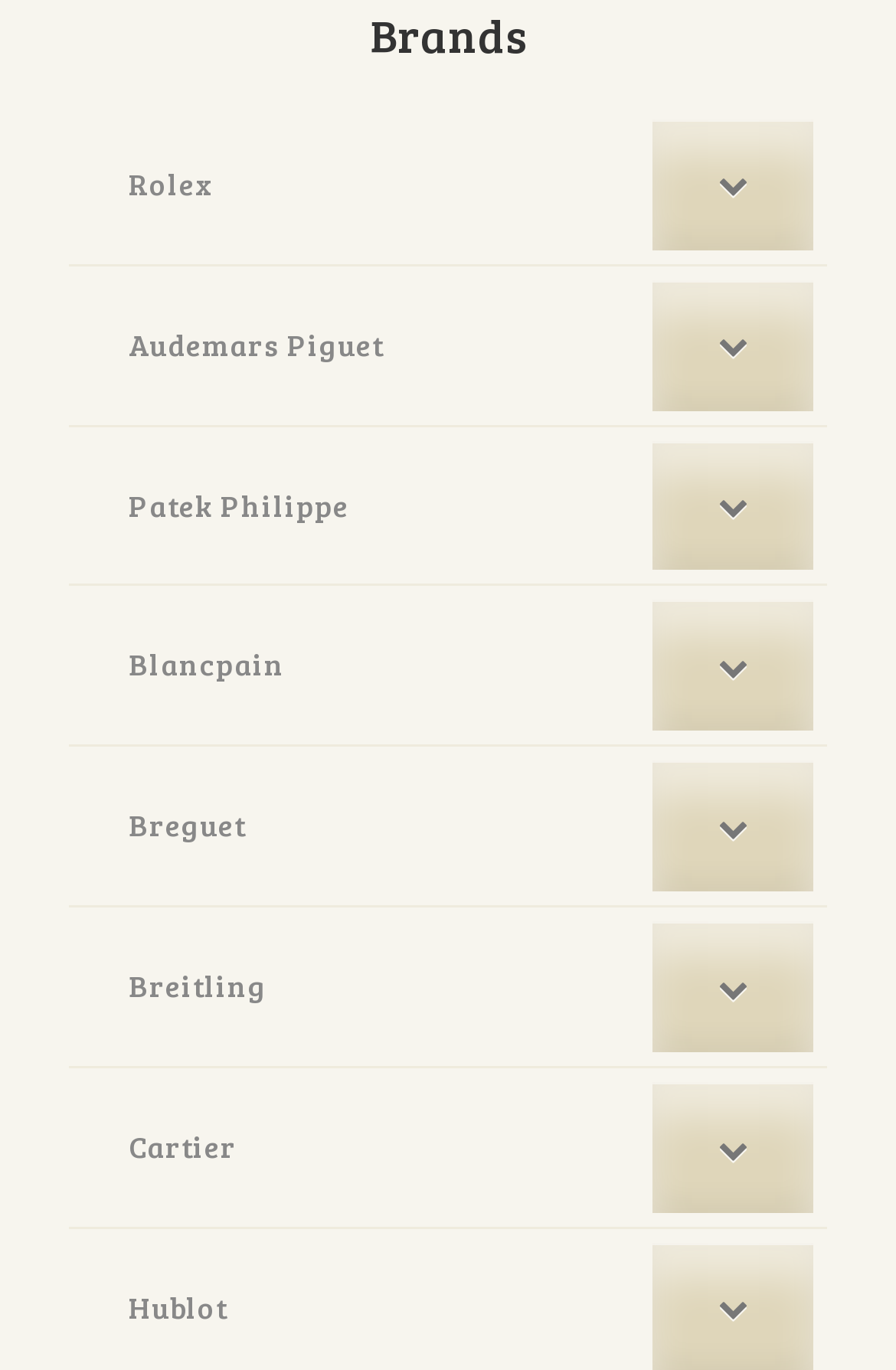Identify the bounding box coordinates of the part that should be clicked to carry out this instruction: "Browse Breguet collections".

[0.092, 0.556, 0.908, 0.651]